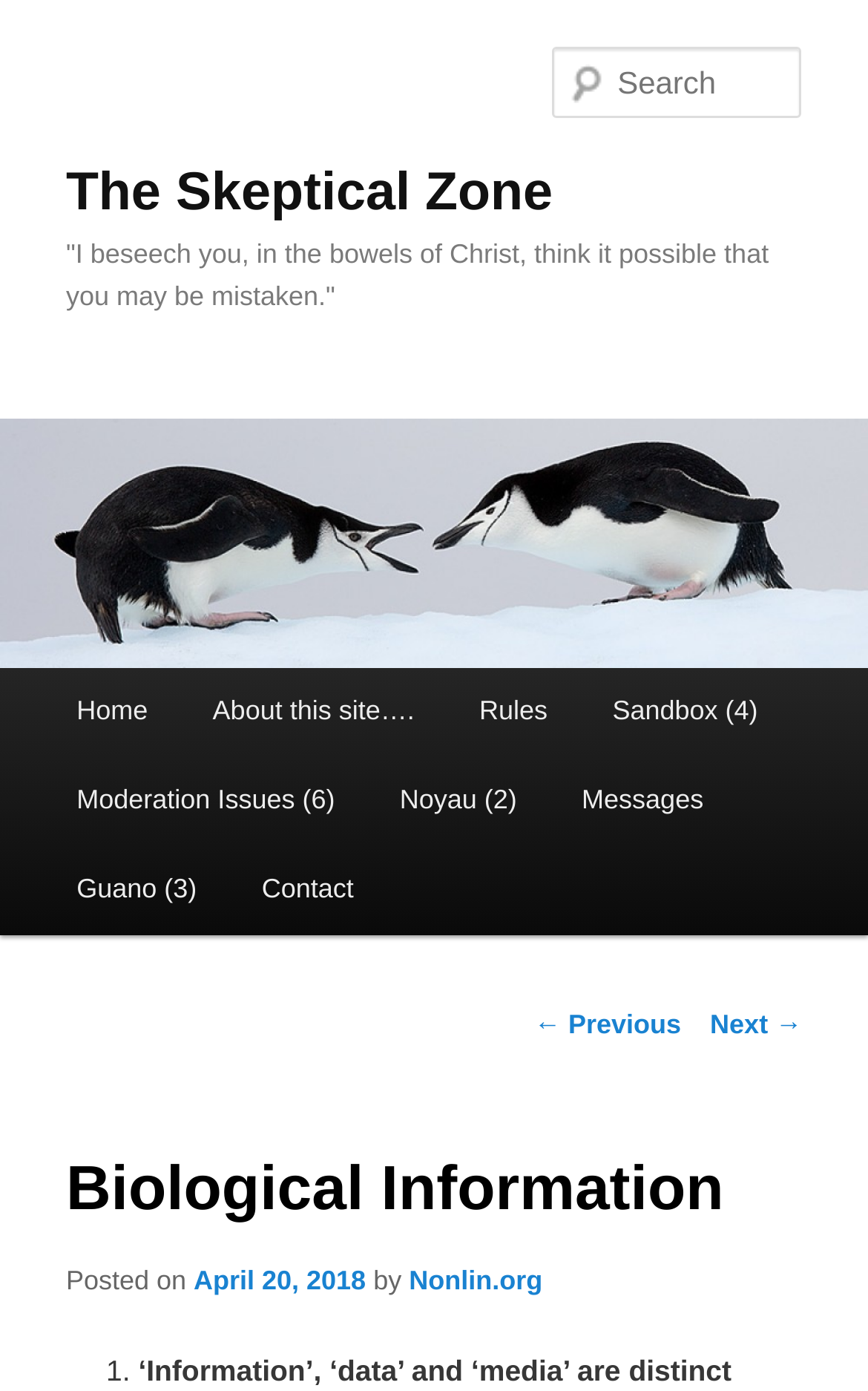Given the element description: "Add to cart", predict the bounding box coordinates of the UI element it refers to, using four float numbers between 0 and 1, i.e., [left, top, right, bottom].

None